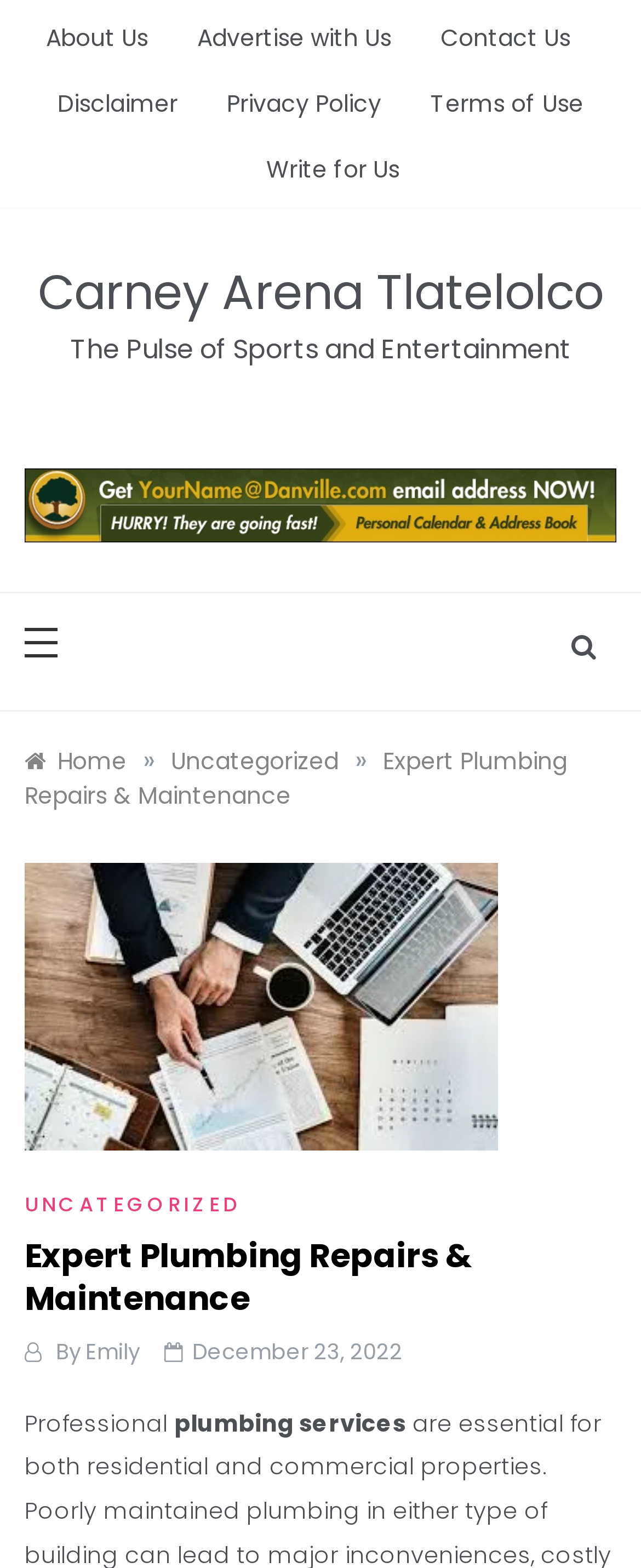Show the bounding box coordinates of the element that should be clicked to complete the task: "Go to the Home page".

None